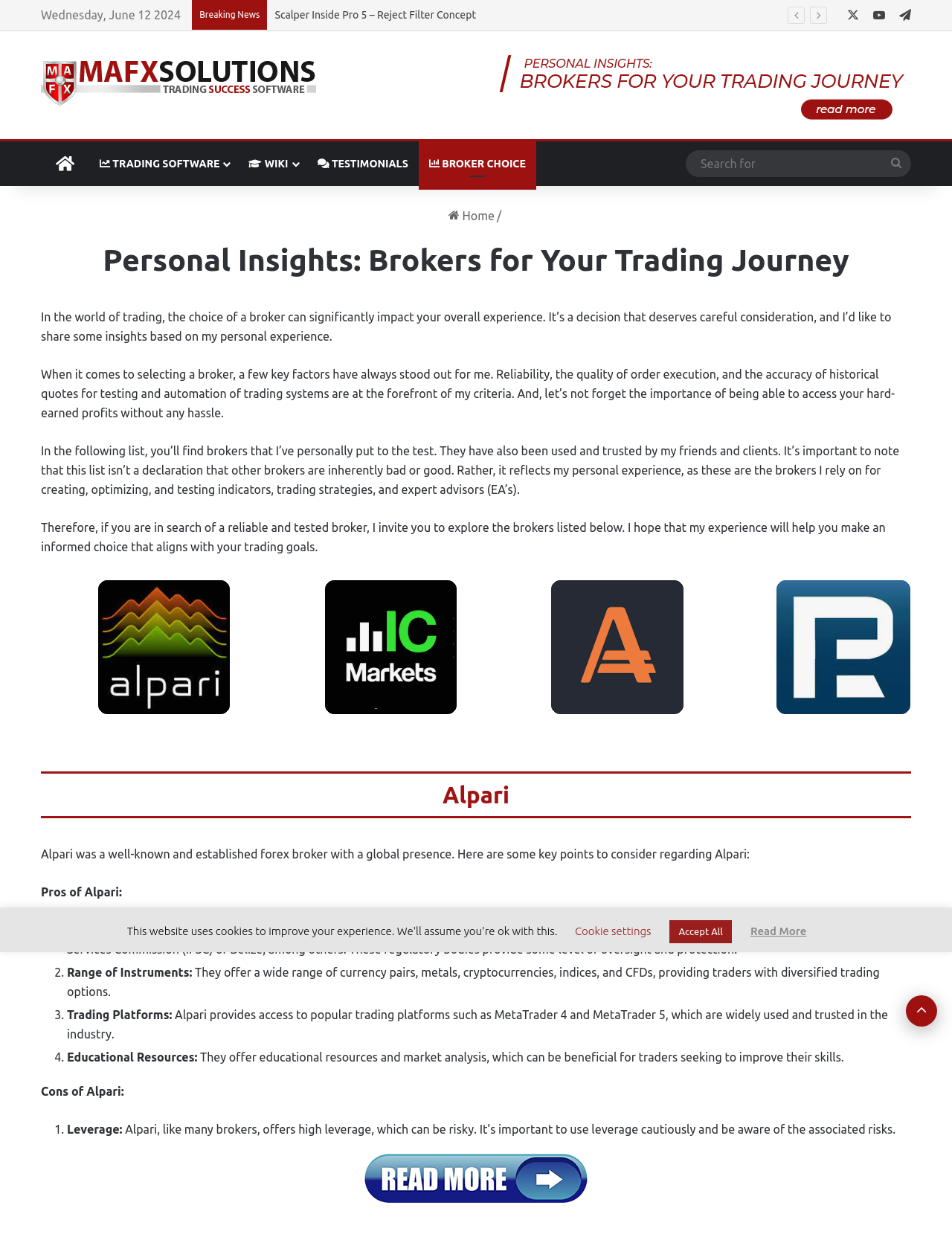Determine the bounding box coordinates for the element that should be clicked to follow this instruction: "visit the website of digitally distributed environments". The coordinates should be given as four float numbers between 0 and 1, in the format [left, top, right, bottom].

None